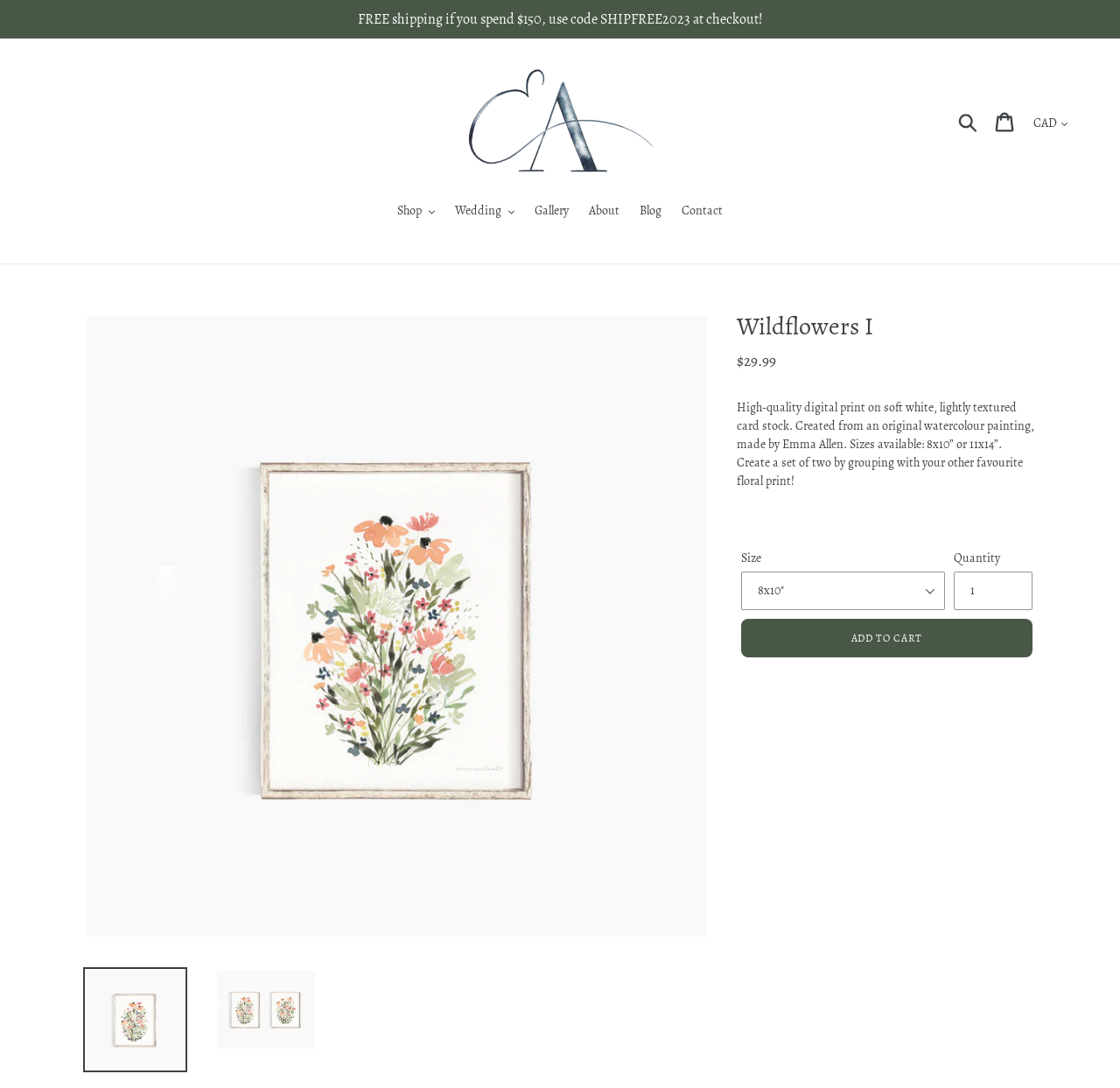Find the bounding box coordinates for the UI element that matches this description: "value="Log Me In"".

None